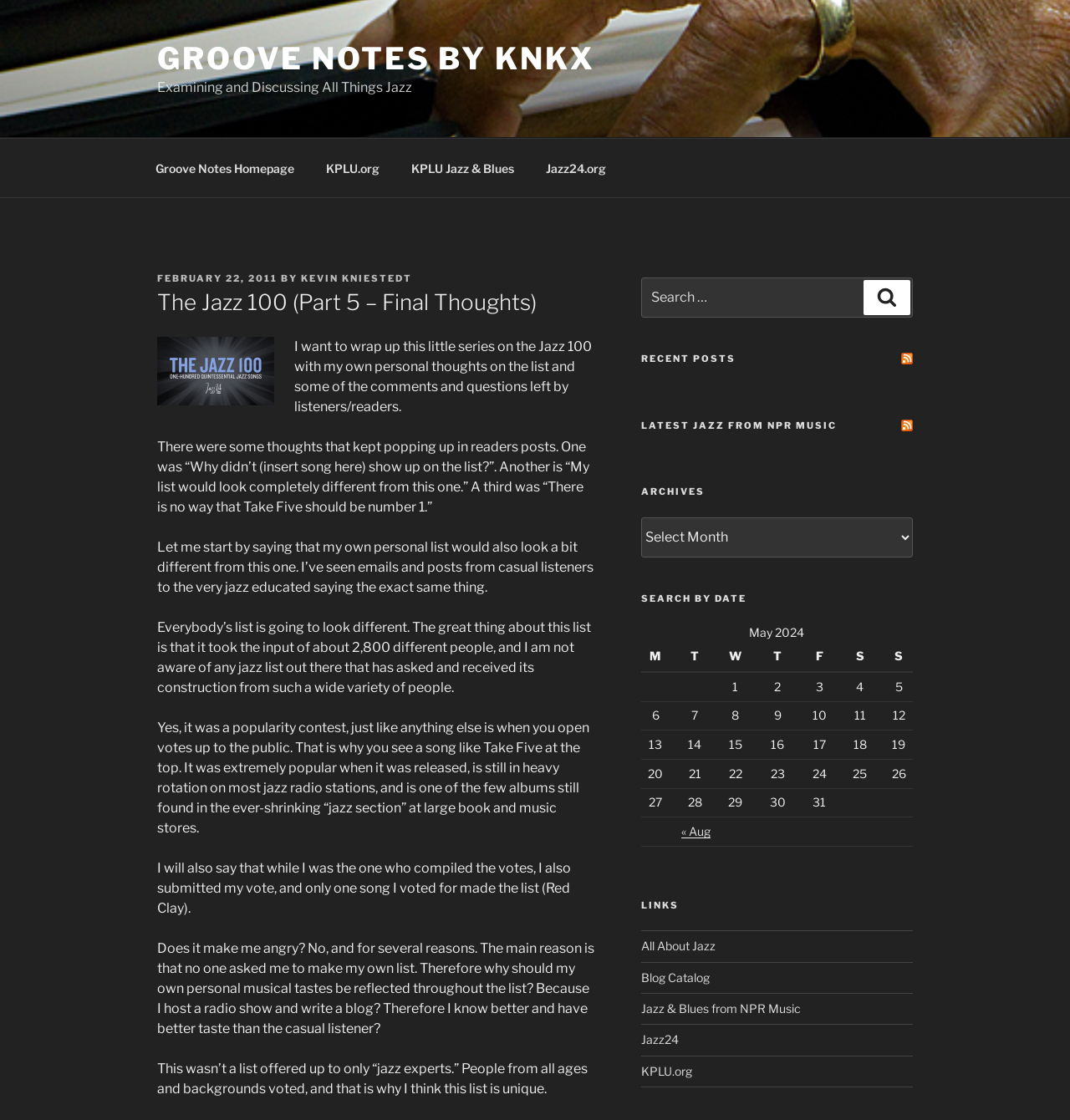Reply to the question with a brief word or phrase: What is the name of the blog?

Groove Notes by KNKX